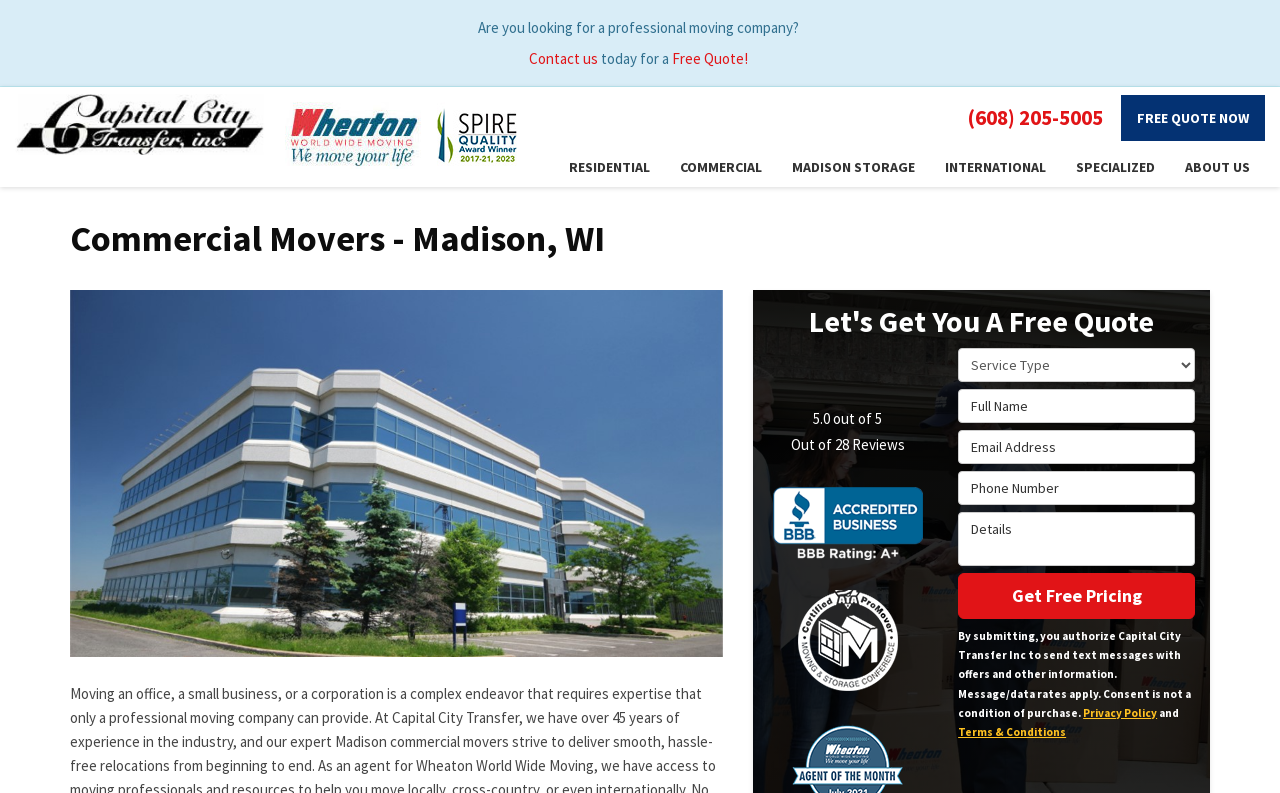By analyzing the image, answer the following question with a detailed response: What type of service can I get a free quote for?

I inferred this by looking at the link element with the content 'Free Quote!' located at the bounding box coordinates [0.525, 0.061, 0.584, 0.085] and the static text element with the content 'Are you looking for a professional moving company?' located at the bounding box coordinates [0.373, 0.023, 0.627, 0.047]. The context suggests that the free quote is for commercial moving services.